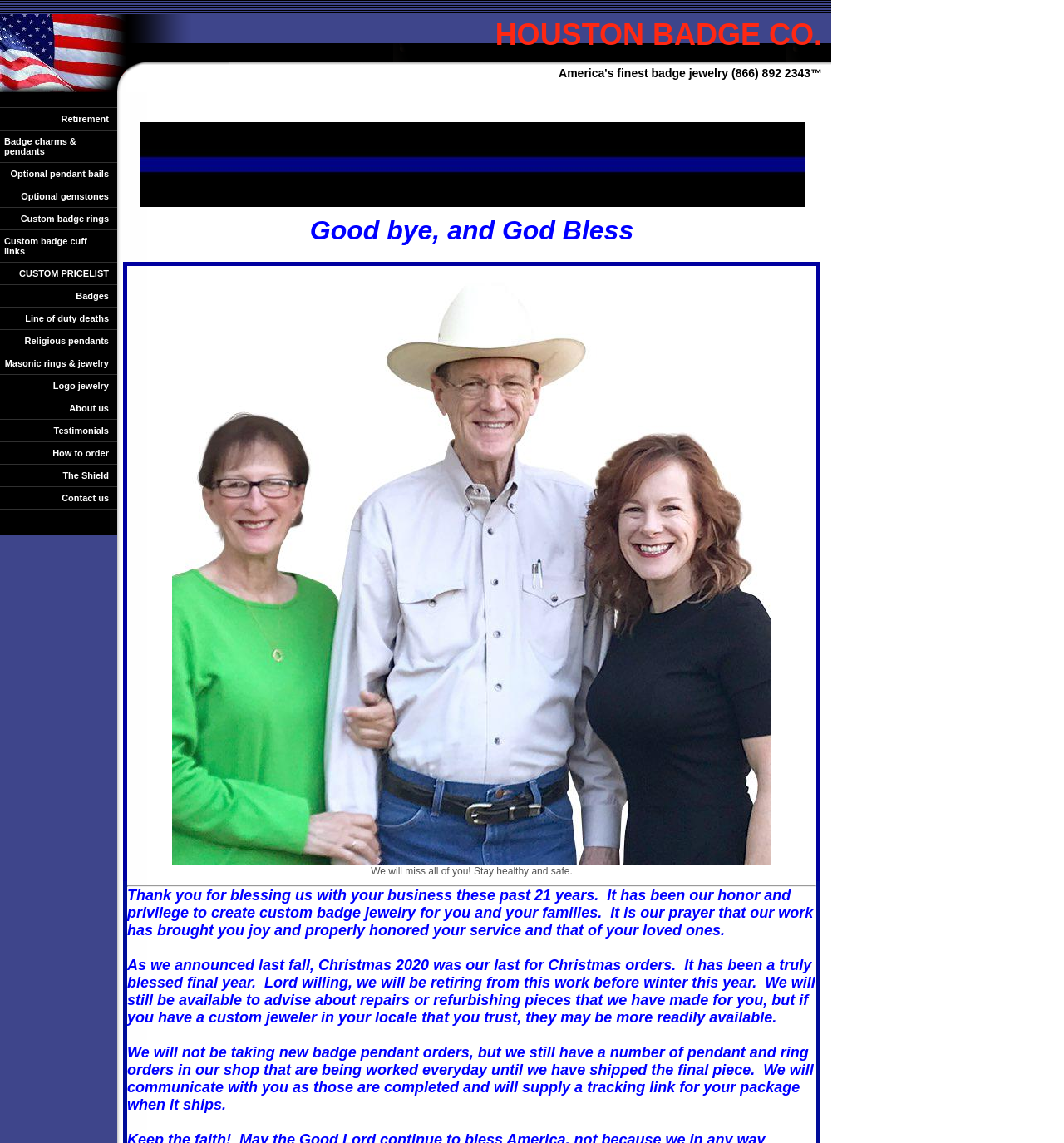Please reply to the following question with a single word or a short phrase:
What is the company name?

HOUSTON BADGE CO.